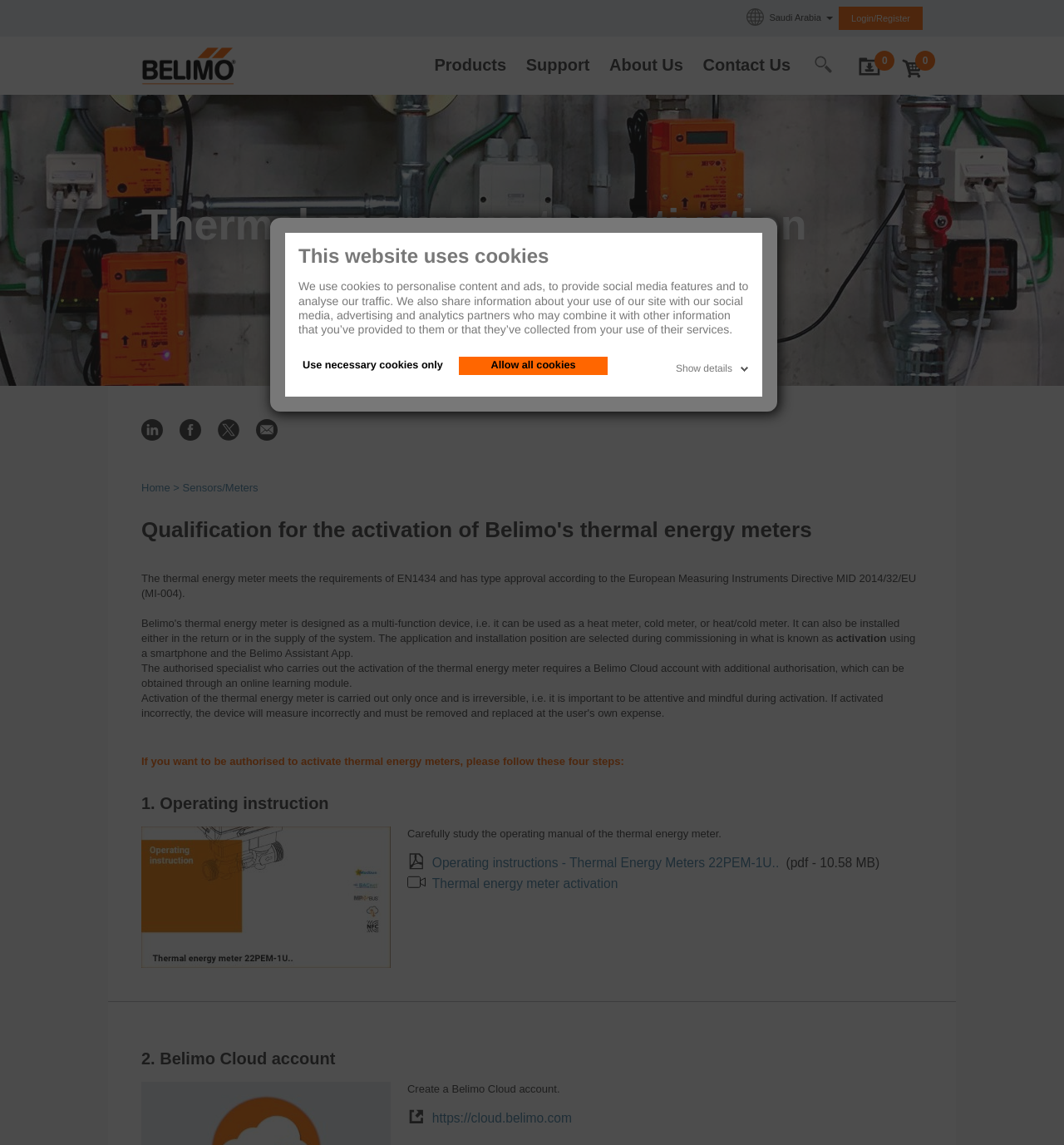Identify the bounding box coordinates of the element that should be clicked to fulfill this task: "Contact Us". The coordinates should be provided as four float numbers between 0 and 1, i.e., [left, top, right, bottom].

[0.645, 0.049, 0.743, 0.065]